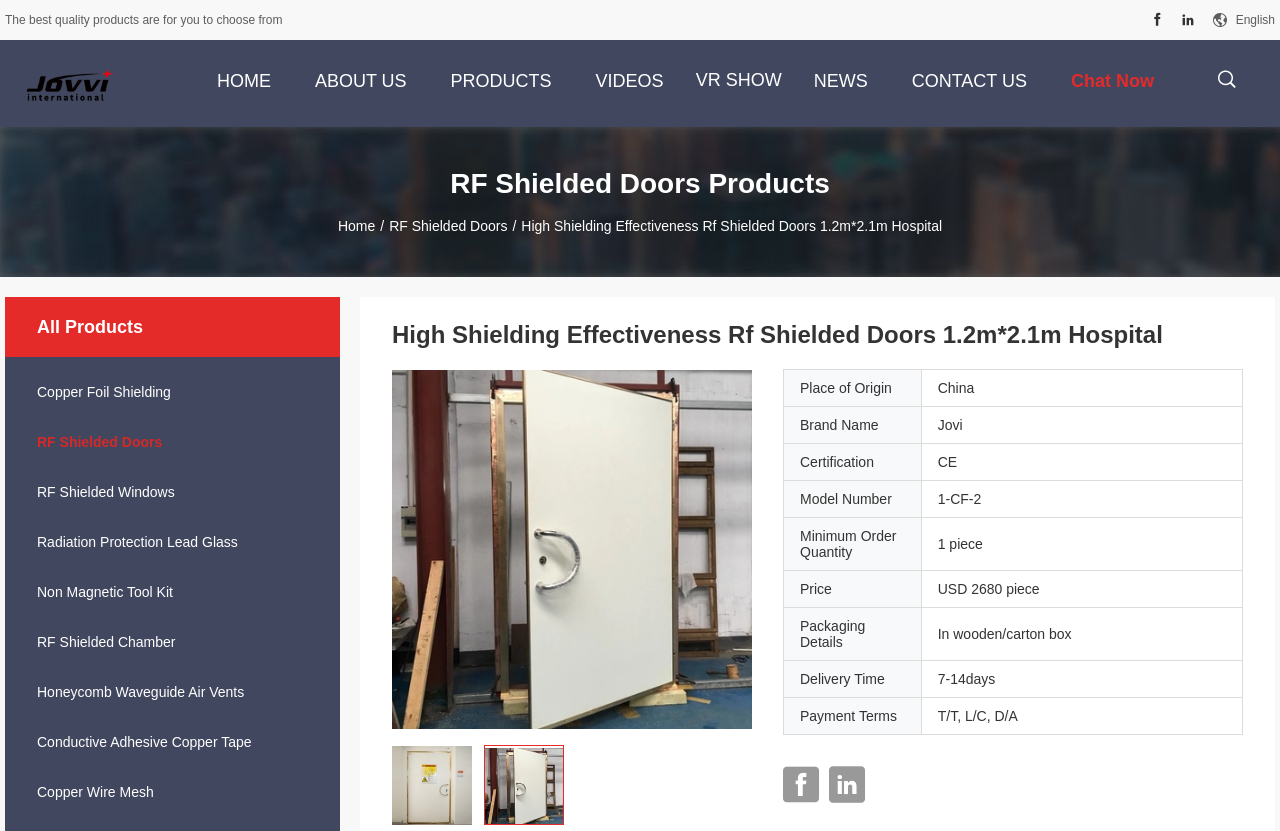What is the brand name of the product?
Please provide a detailed answer to the question.

I found the brand name by looking at the table with product details, where the rowheader 'Brand Name' has a corresponding gridcell with the value 'Jovi'.